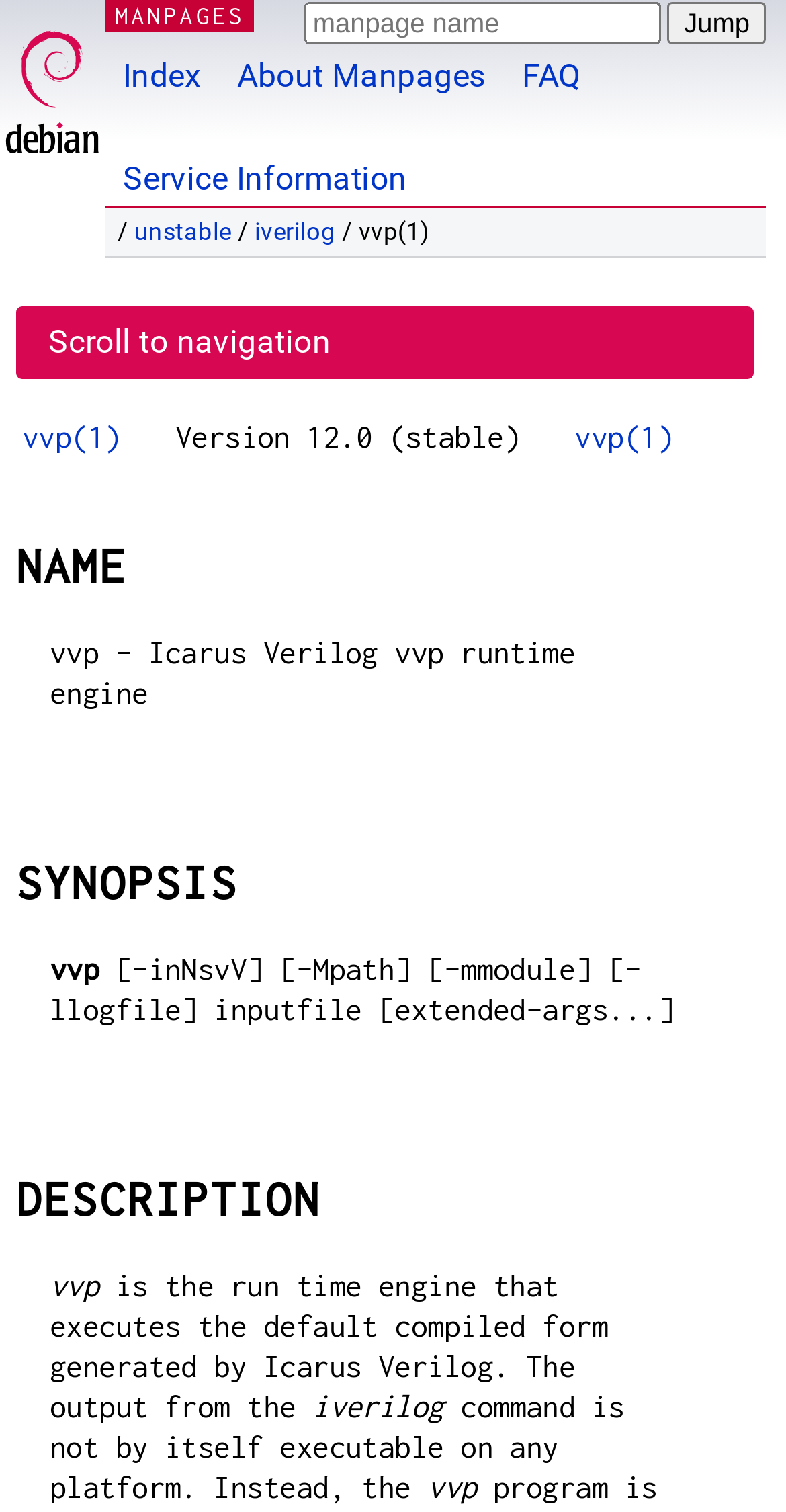Determine the bounding box for the UI element described here: "Service Information".

[0.133, 0.068, 0.541, 0.136]